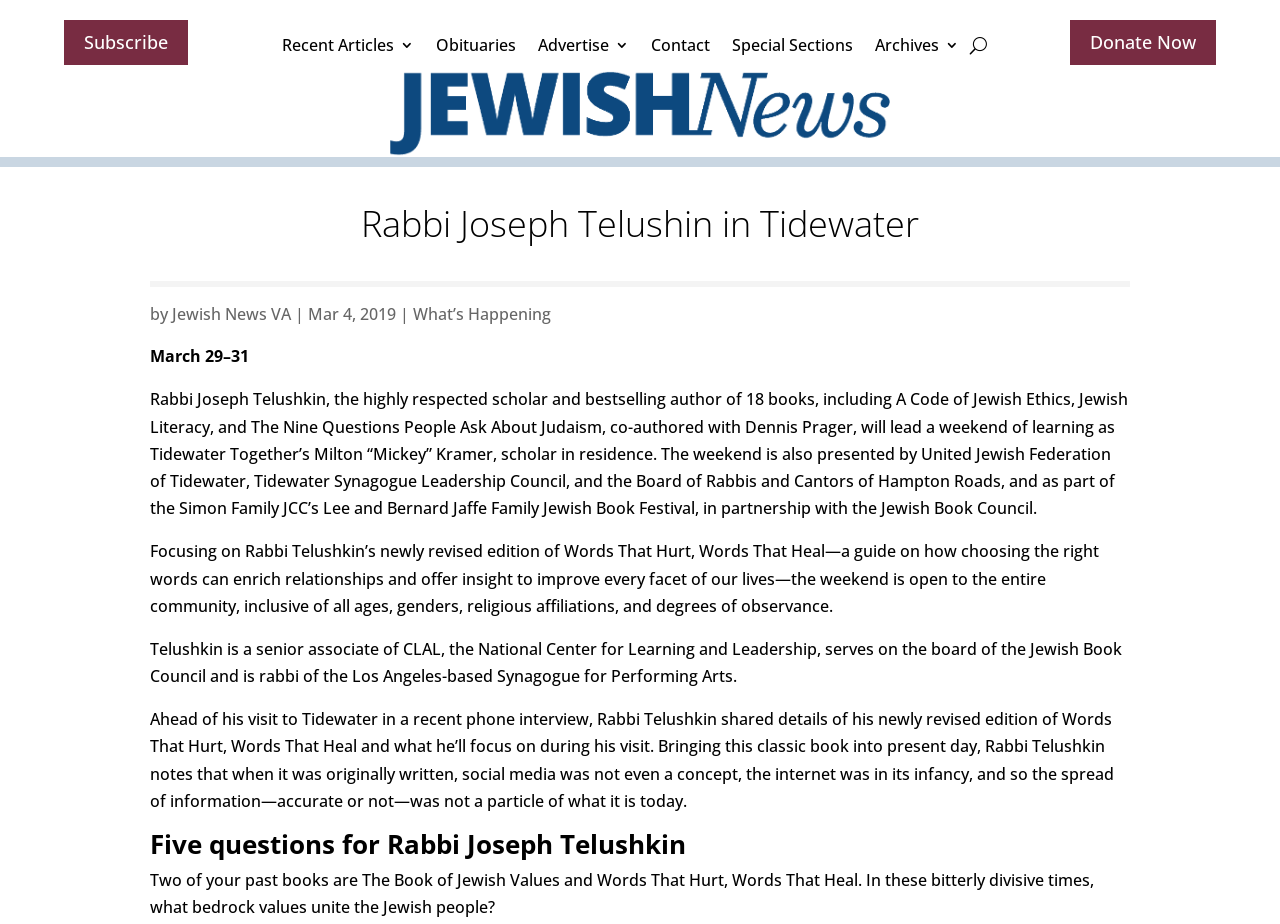Identify and provide the text of the main header on the webpage.

Rabbi Joseph Telushin in Tidewater